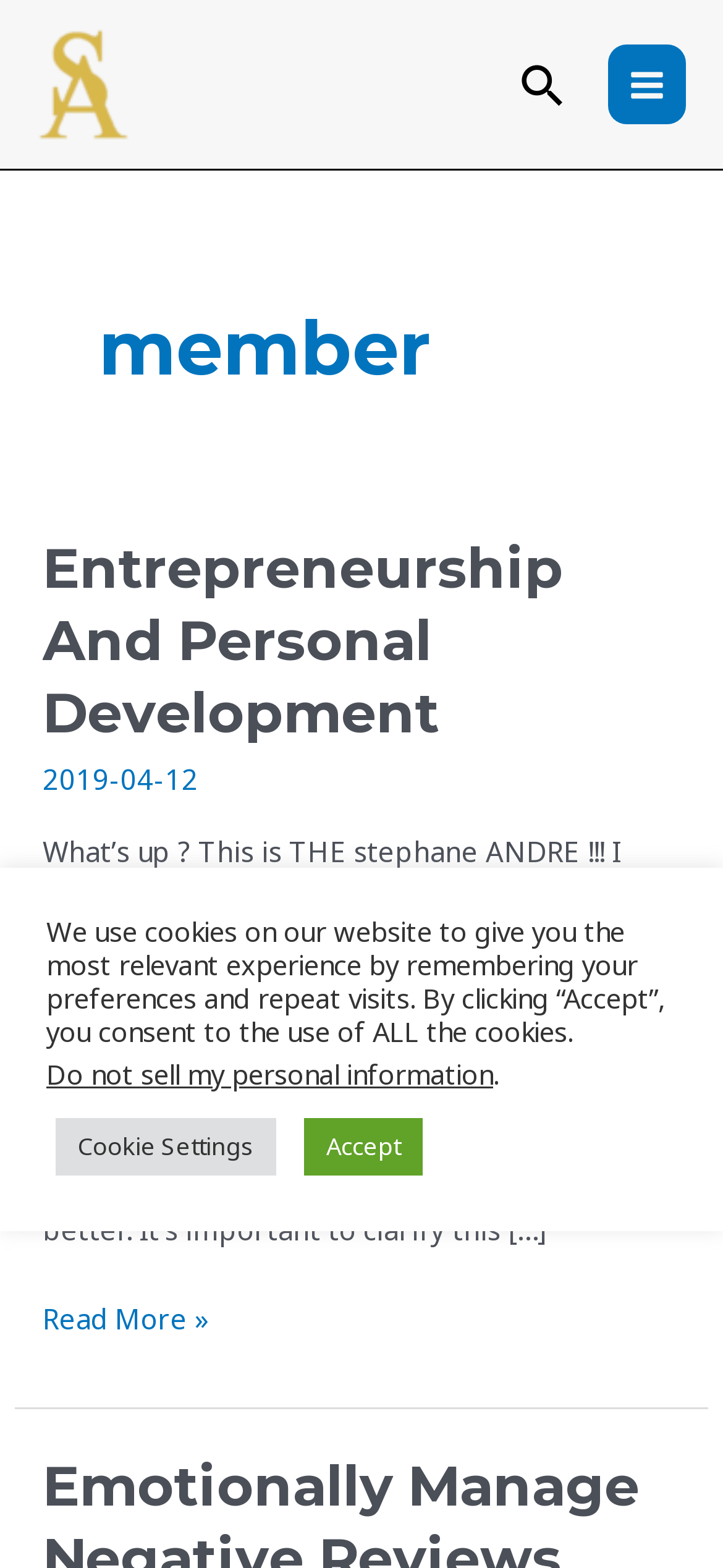Determine the bounding box coordinates of the clickable area required to perform the following instruction: "go to Stephane Andre's homepage". The coordinates should be represented as four float numbers between 0 and 1: [left, top, right, bottom].

[0.051, 0.04, 0.179, 0.063]